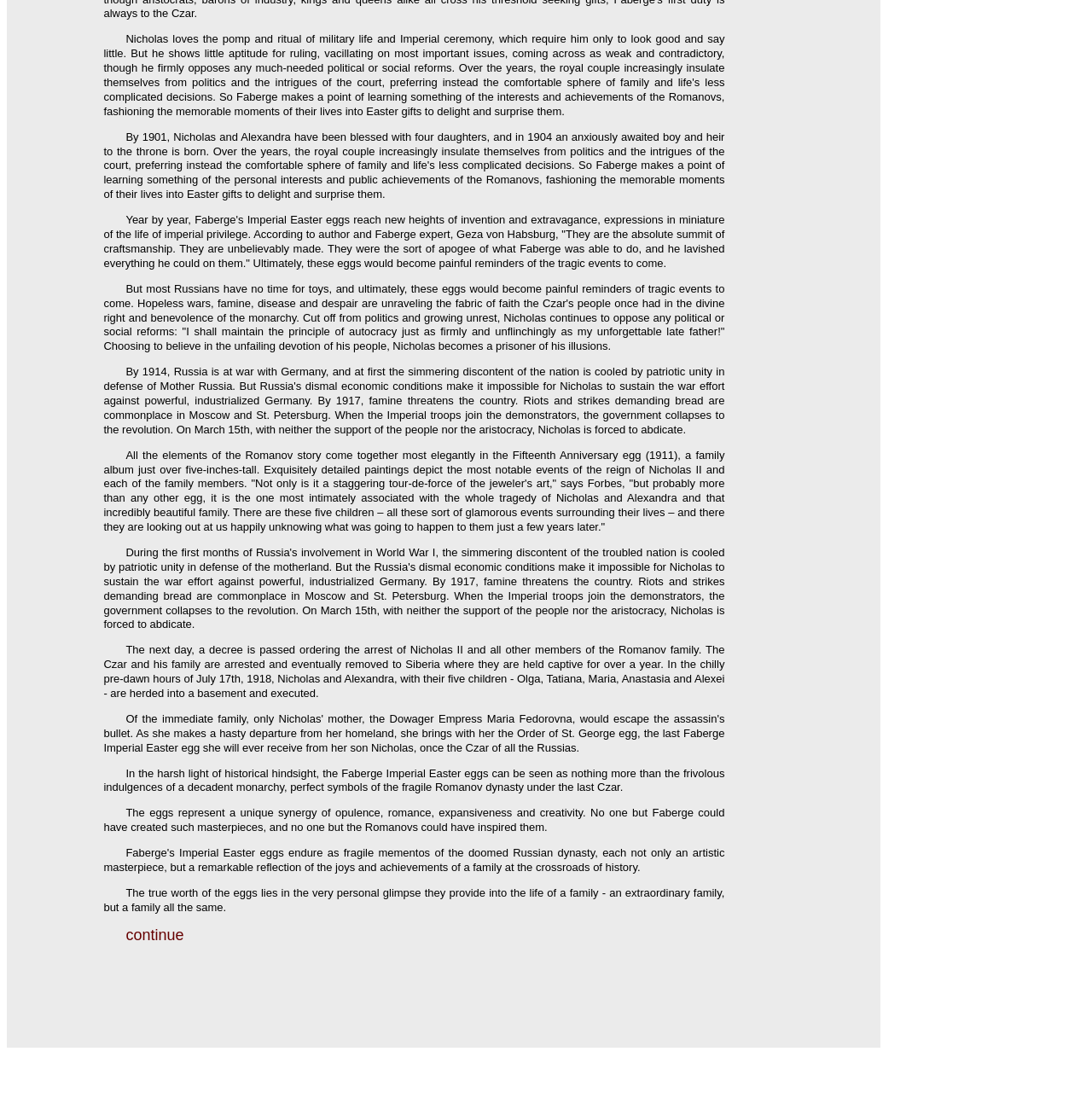What is the tone of the webpage towards the Romanov dynasty?
Look at the image and respond to the question as thoroughly as possible.

The webpage presents a critical view of the Romanov dynasty, describing their indulgences and extravagance, and ultimately, their downfall. The text also implies that the Faberge eggs are a symbol of the dynasty's decadence and fragility.